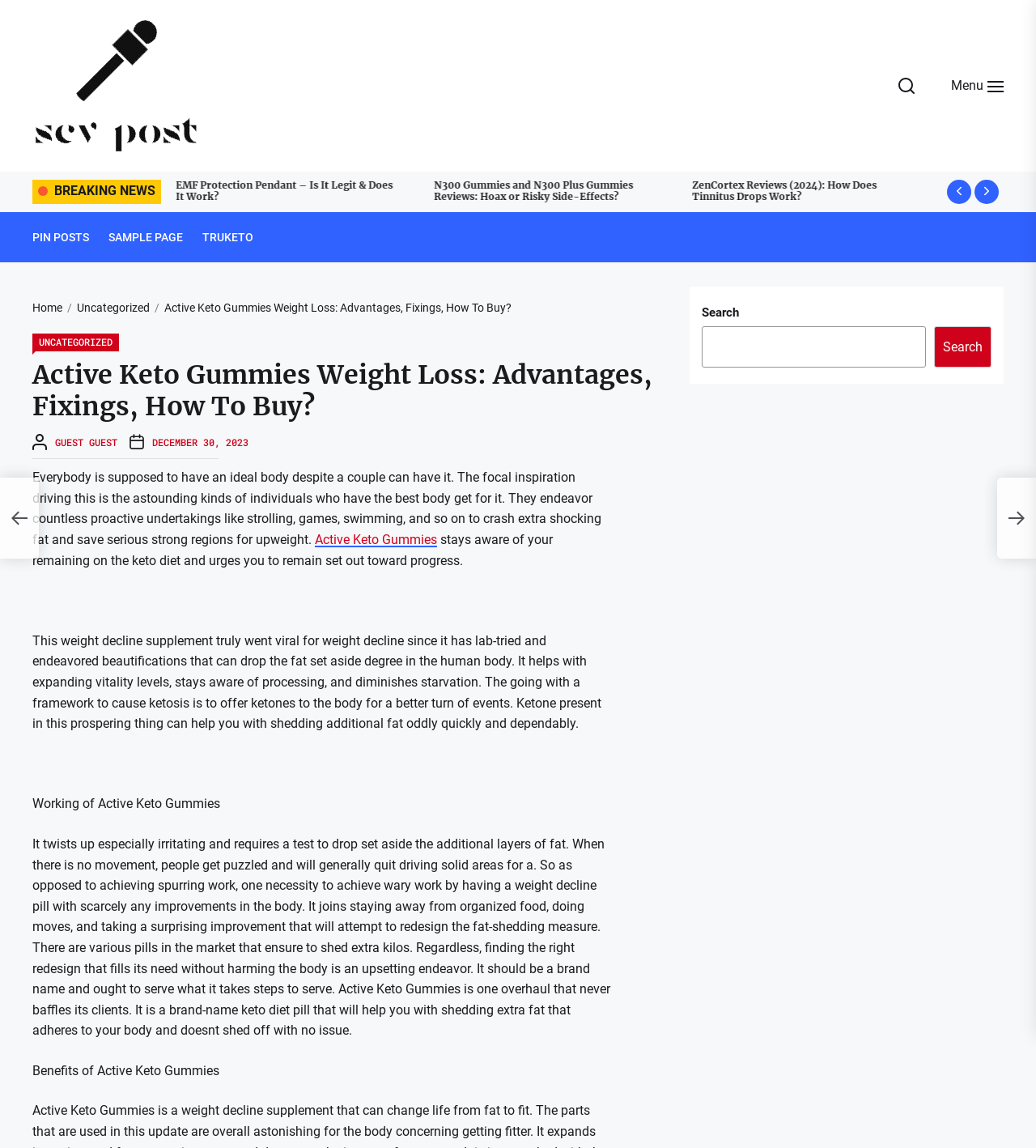Using the information in the image, give a detailed answer to the following question: What is the purpose of Active Keto Gummies?

According to the webpage, Active Keto Gummies is a weight loss supplement that helps with shedding extra fat, increasing energy levels, and maintaining a keto diet. It is designed to support weight loss and improve overall health.